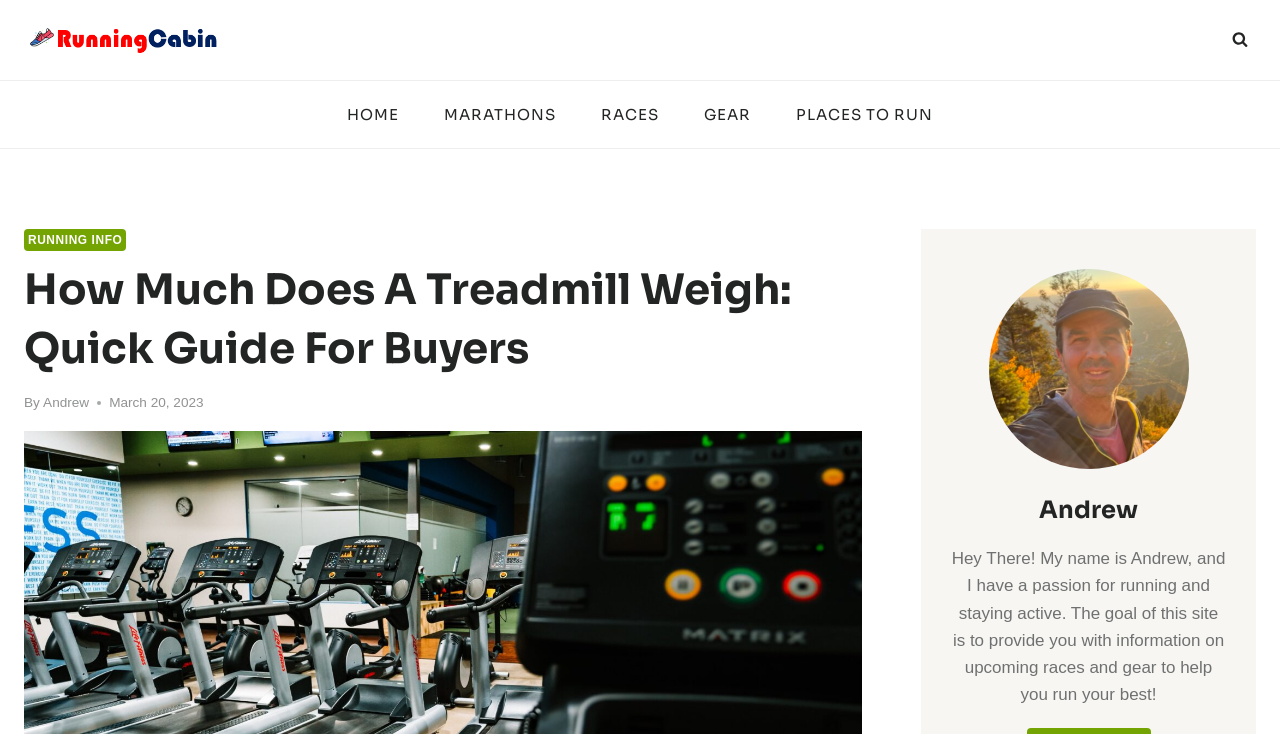Who is the author of the article?
Provide a one-word or short-phrase answer based on the image.

Andrew